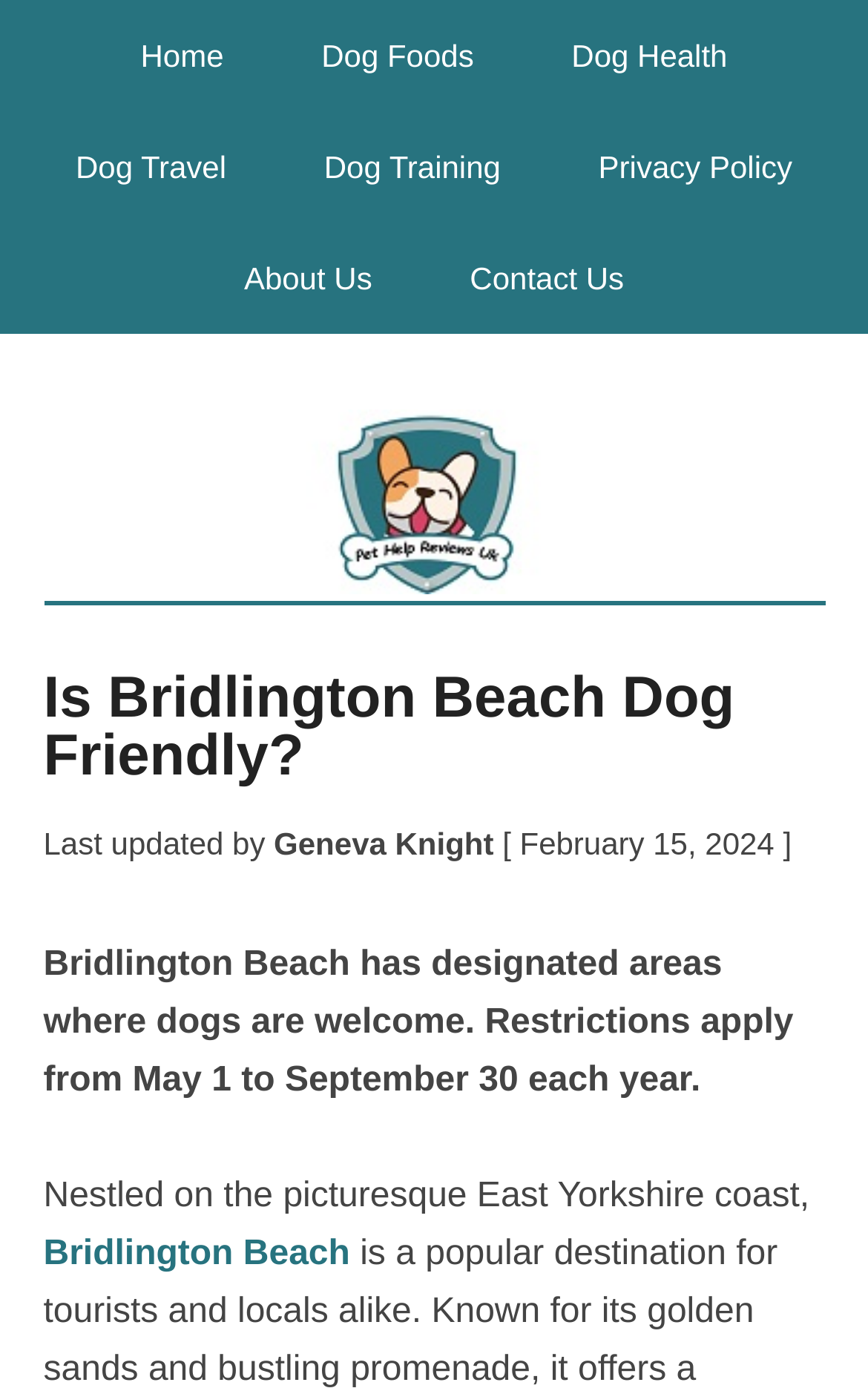Please locate the bounding box coordinates of the element that should be clicked to achieve the given instruction: "visit Bridlington Beach".

[0.05, 0.889, 0.403, 0.917]